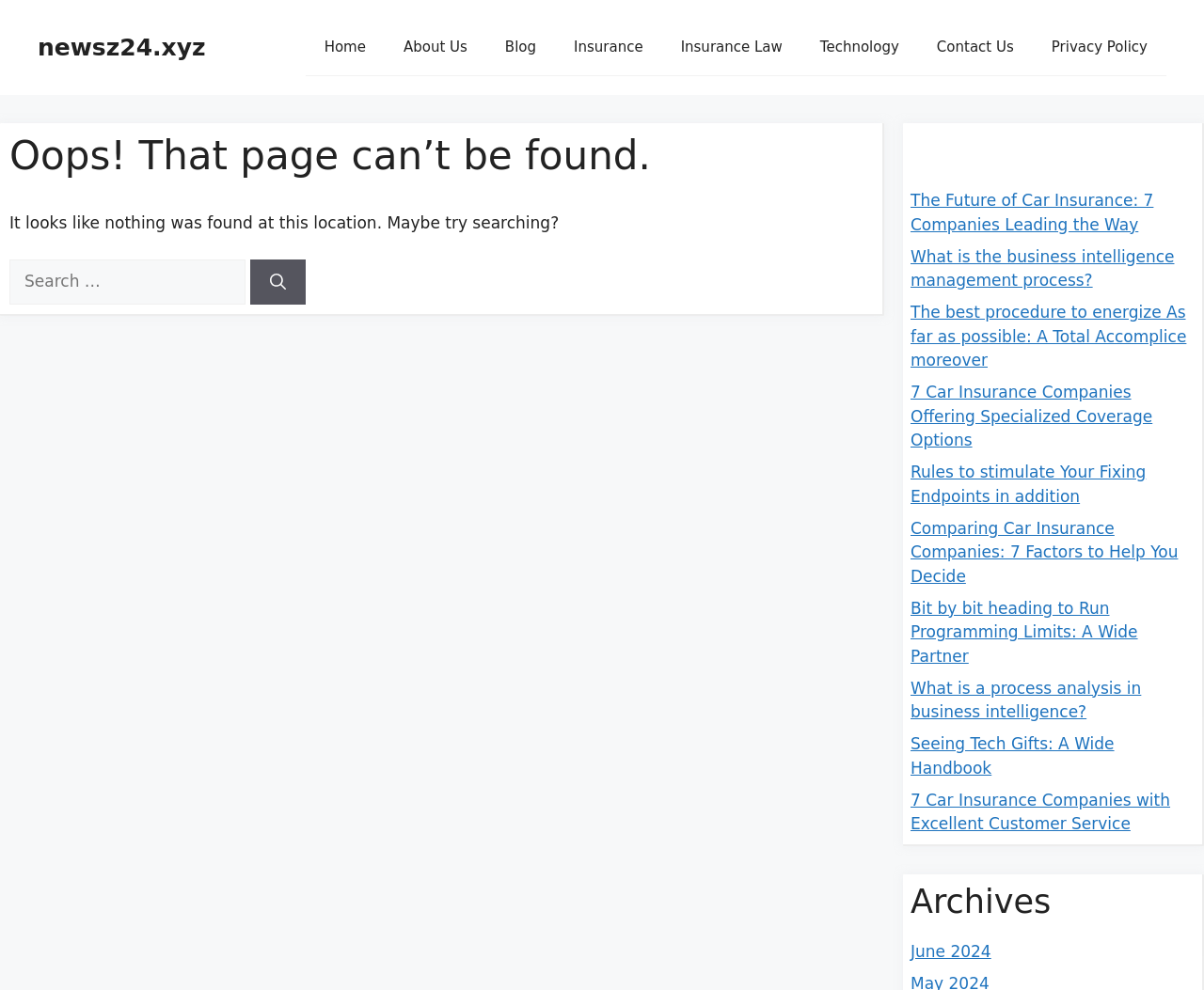Given the description "June 2024", determine the bounding box of the corresponding UI element.

[0.756, 0.951, 0.823, 0.97]